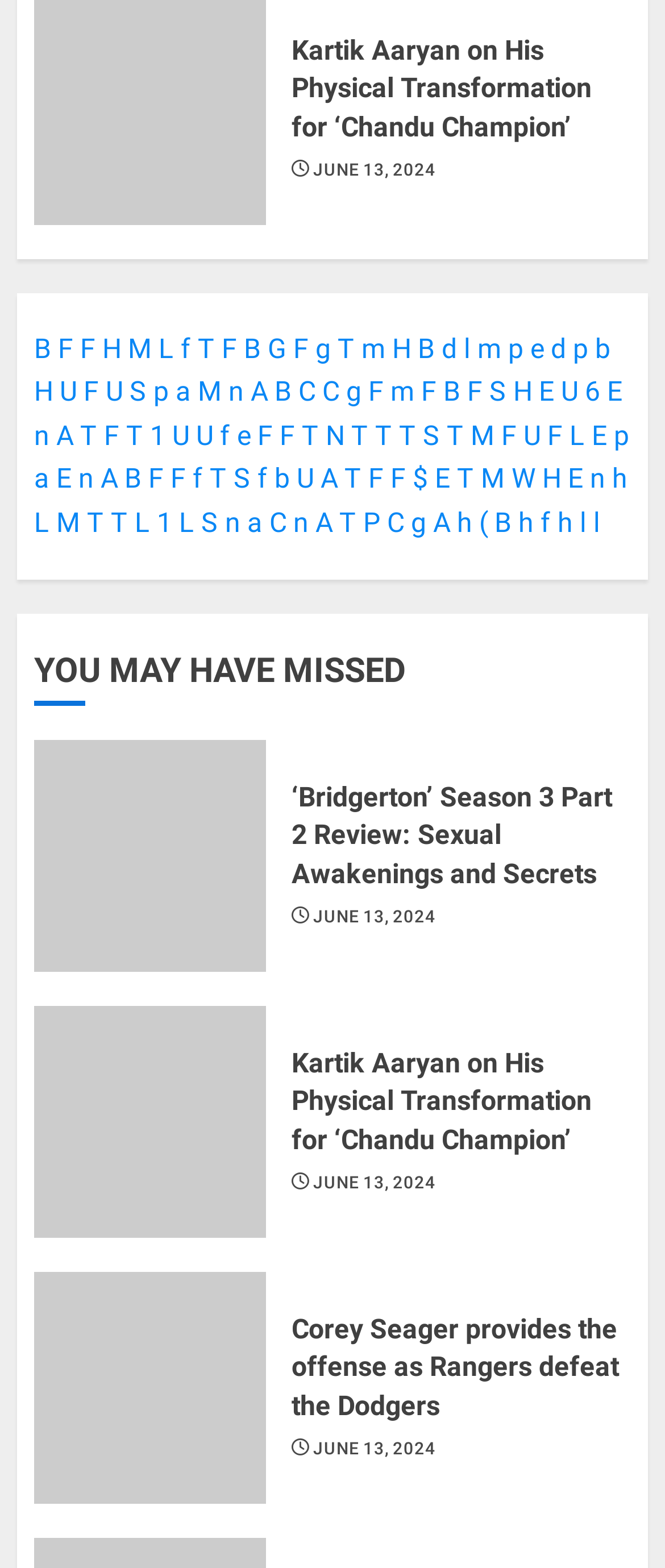Find the bounding box coordinates for the area you need to click to carry out the instruction: "Click on the link 'F'". The coordinates should be four float numbers between 0 and 1, indicated as [left, top, right, bottom].

[0.087, 0.212, 0.11, 0.232]